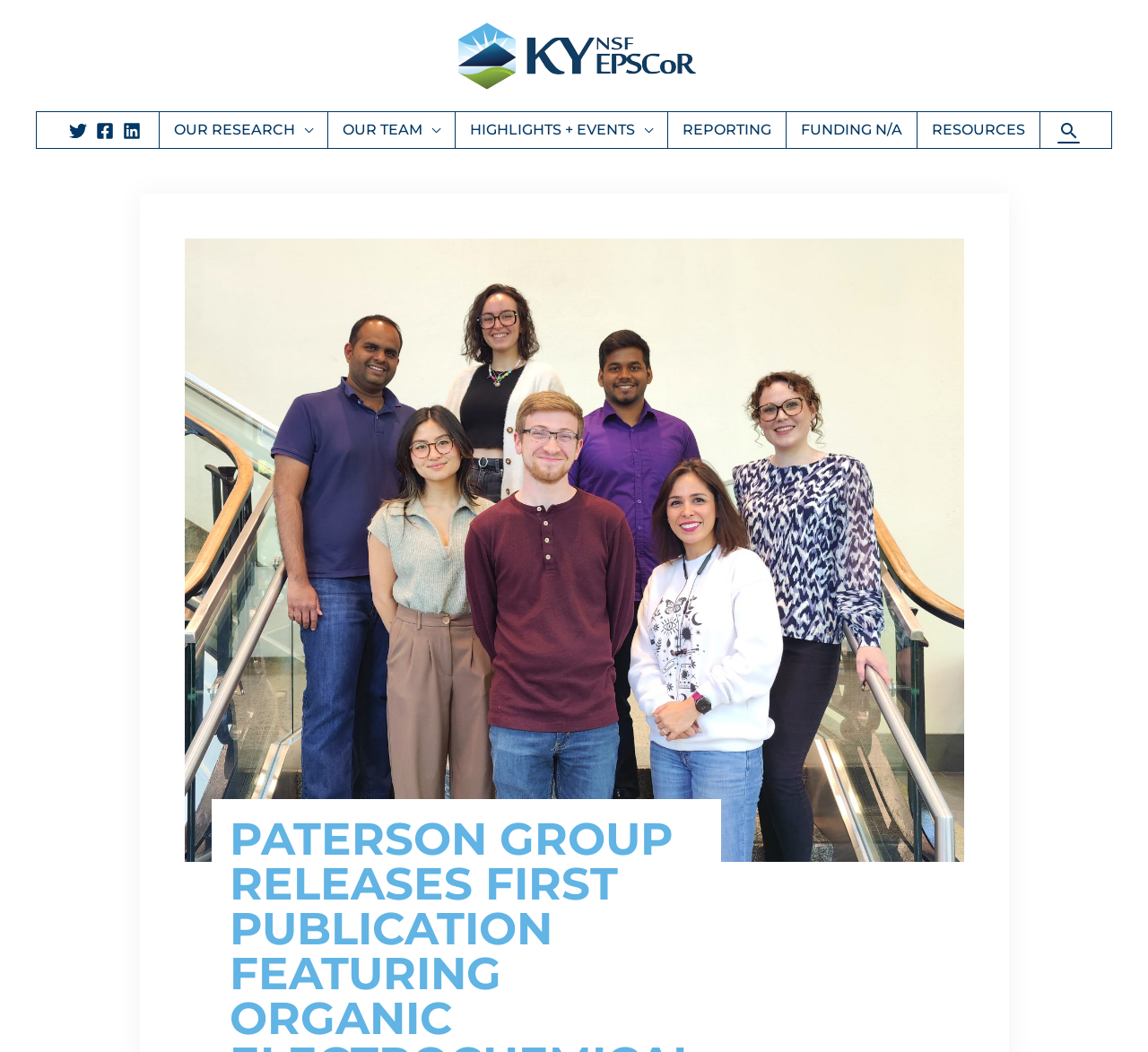Generate a thorough caption that explains the contents of the webpage.

The webpage is about the Paterson group's first publication featuring Organic Electrochemical Transistors. At the top, there are three social media links, Twitter, Facebook, and Linkedin, each accompanied by an image, aligned horizontally and positioned near the top left corner of the page. 

Below the social media links, there is a navigation menu labeled "Site Navigation" that spans across the top of the page, taking up most of the width. The navigation menu contains six links: "OUR RESEARCH", "OUR TEAM", "HIGHLIGHTS + EVENTS", "REPORTING", "FUNDING N/A", and "RESOURCES", arranged horizontally from left to right.

On the top right corner, there is a "Search icon link".